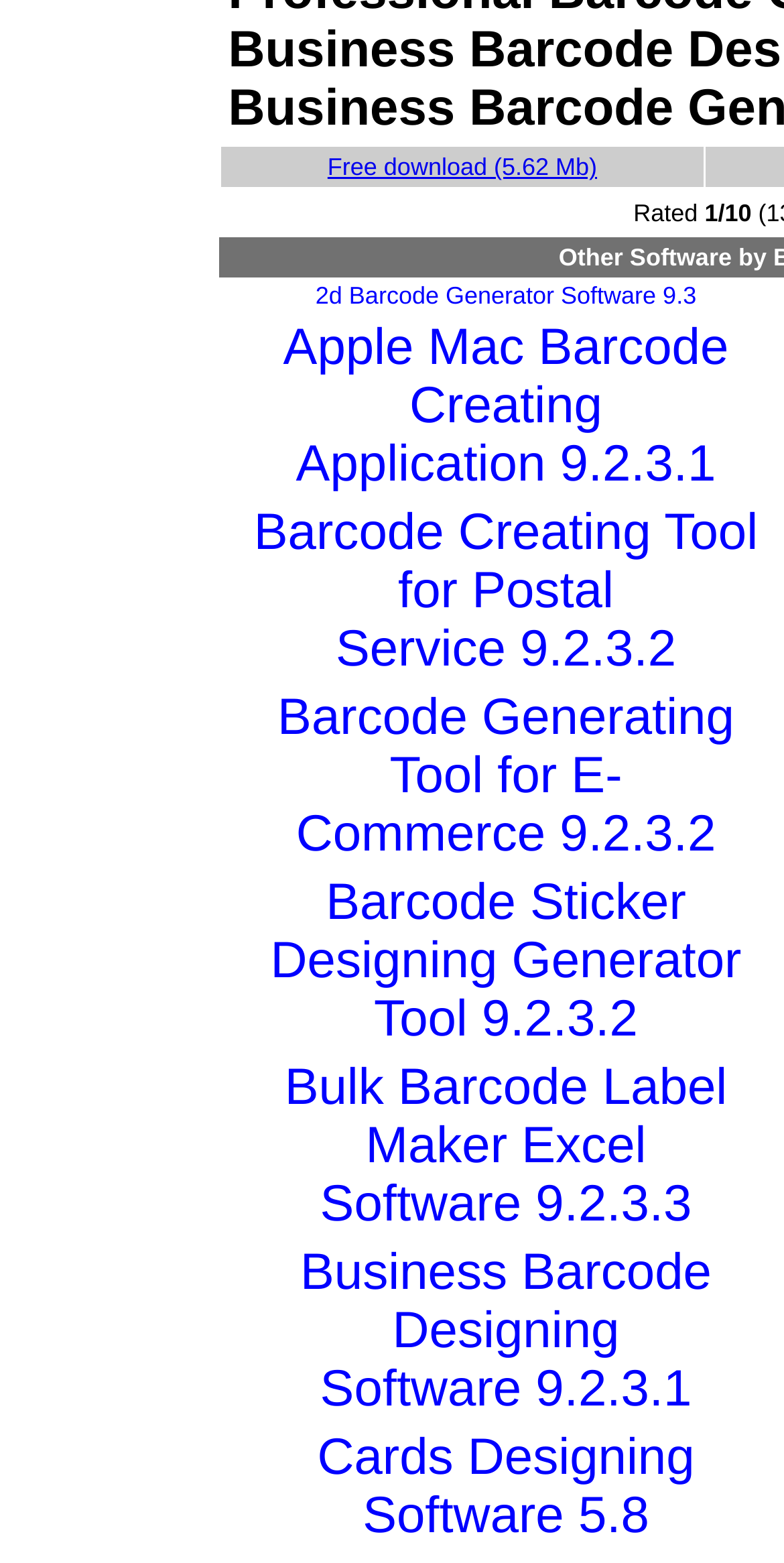Could you find the bounding box coordinates of the clickable area to complete this instruction: "Free download the Barcode Creating Tool for Postal Service"?

[0.281, 0.094, 0.899, 0.12]